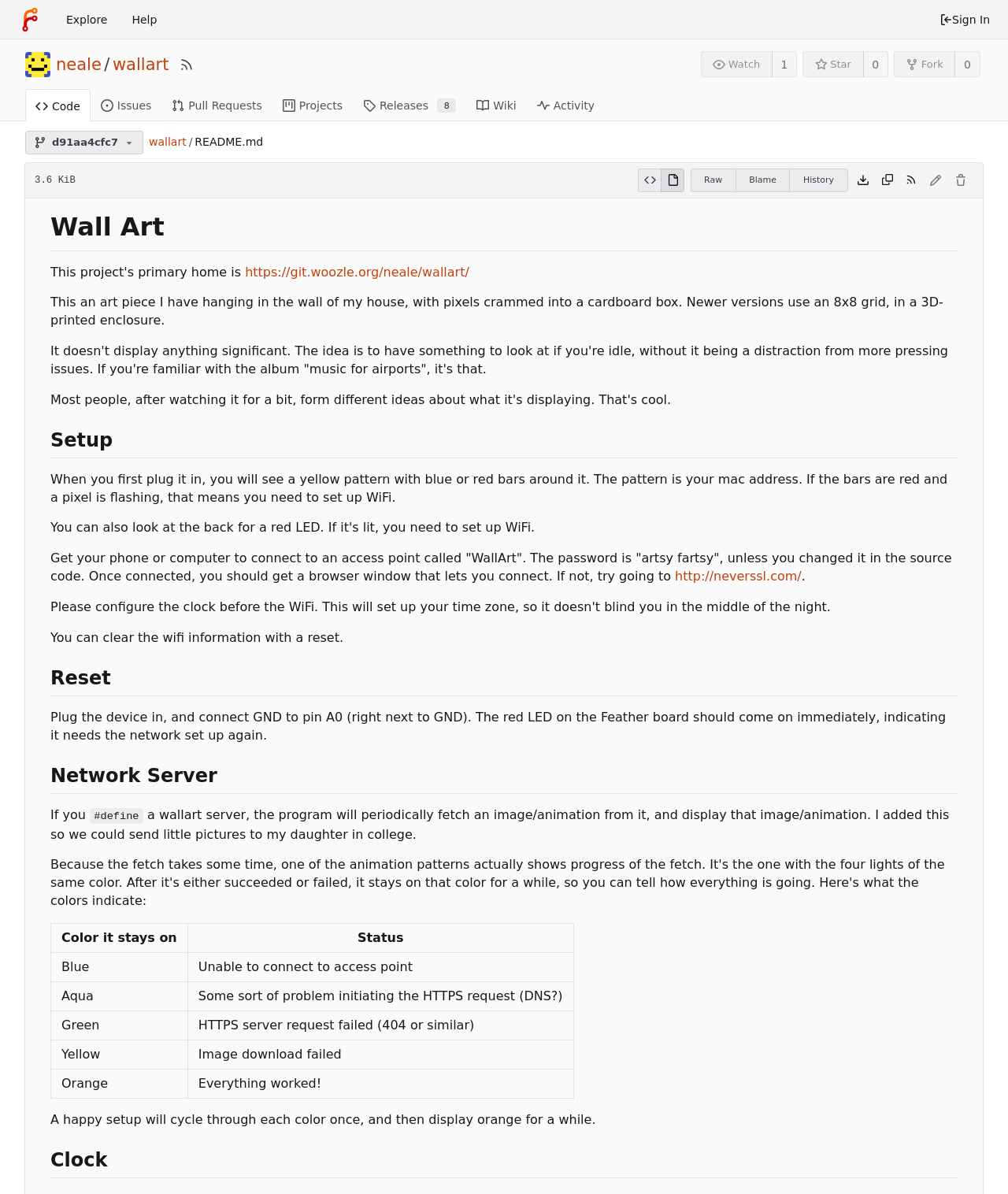Use the details in the image to answer the question thoroughly: 
What is the purpose of the wall art?

According to the text, the idea of the wall art is to have something to look at if you're idle, without it being a distraction from more pressing issues, similar to the concept of the album 'music for airports'.